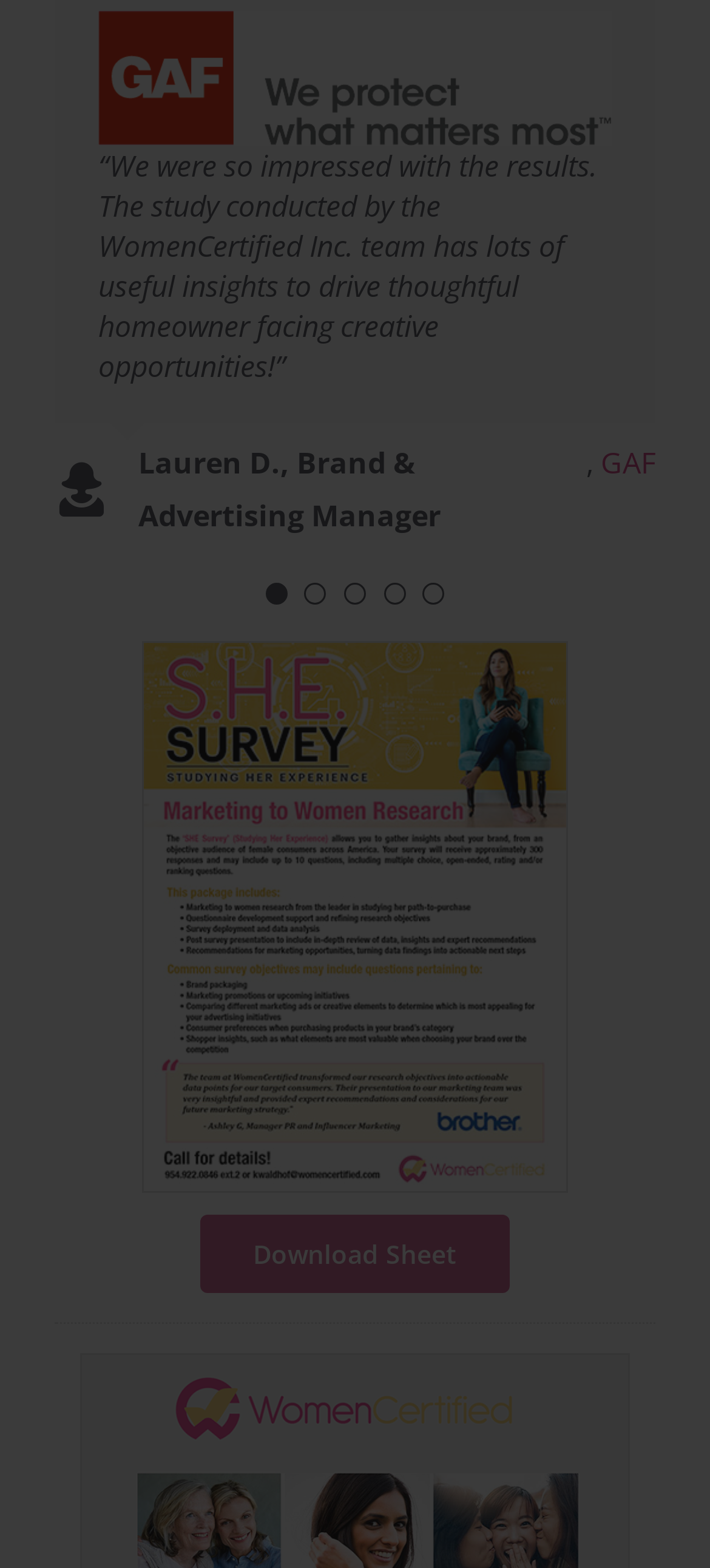Pinpoint the bounding box coordinates of the clickable element to carry out the following instruction: "Click on the Brother International Corporation link."

[0.629, 0.323, 0.923, 0.423]